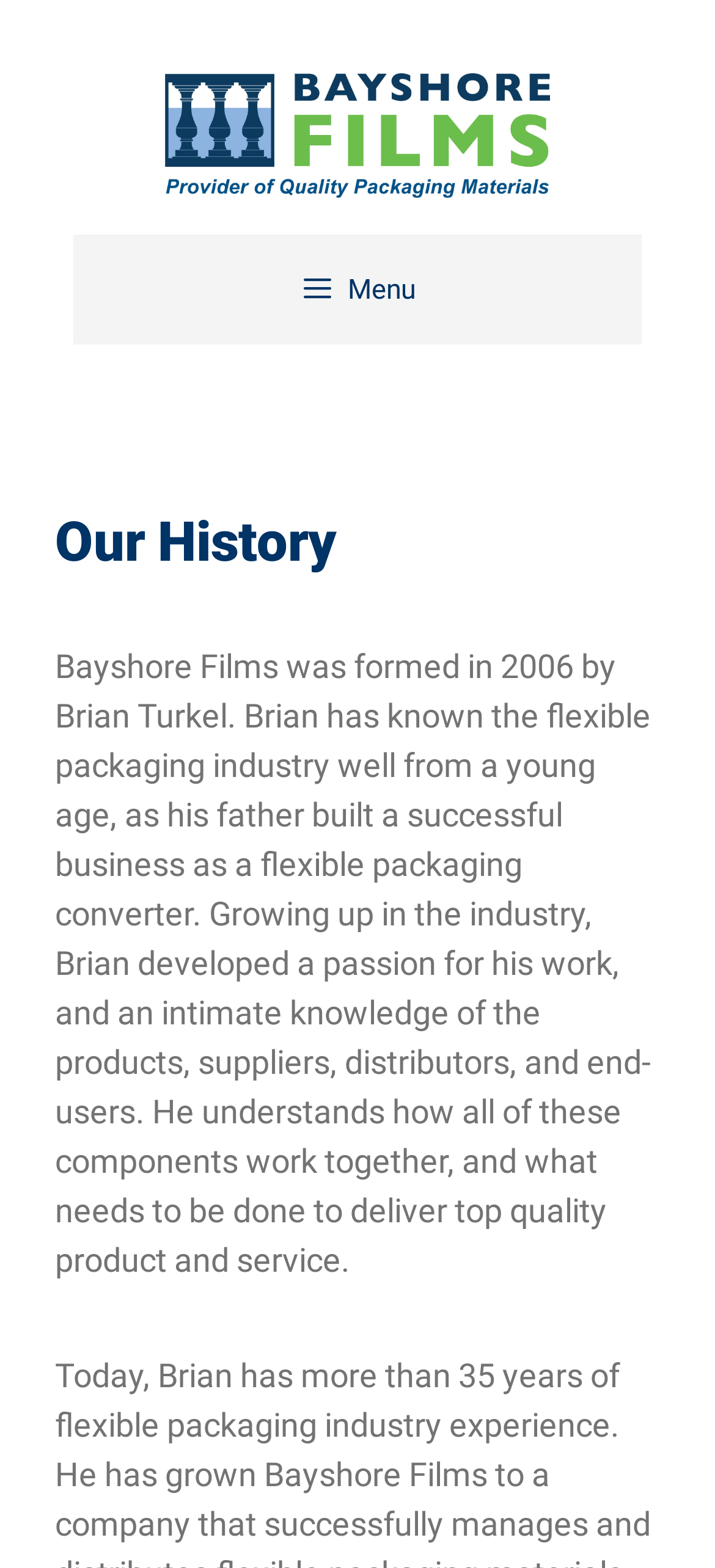What is the name of the company?
Use the image to answer the question with a single word or phrase.

BayShore Films